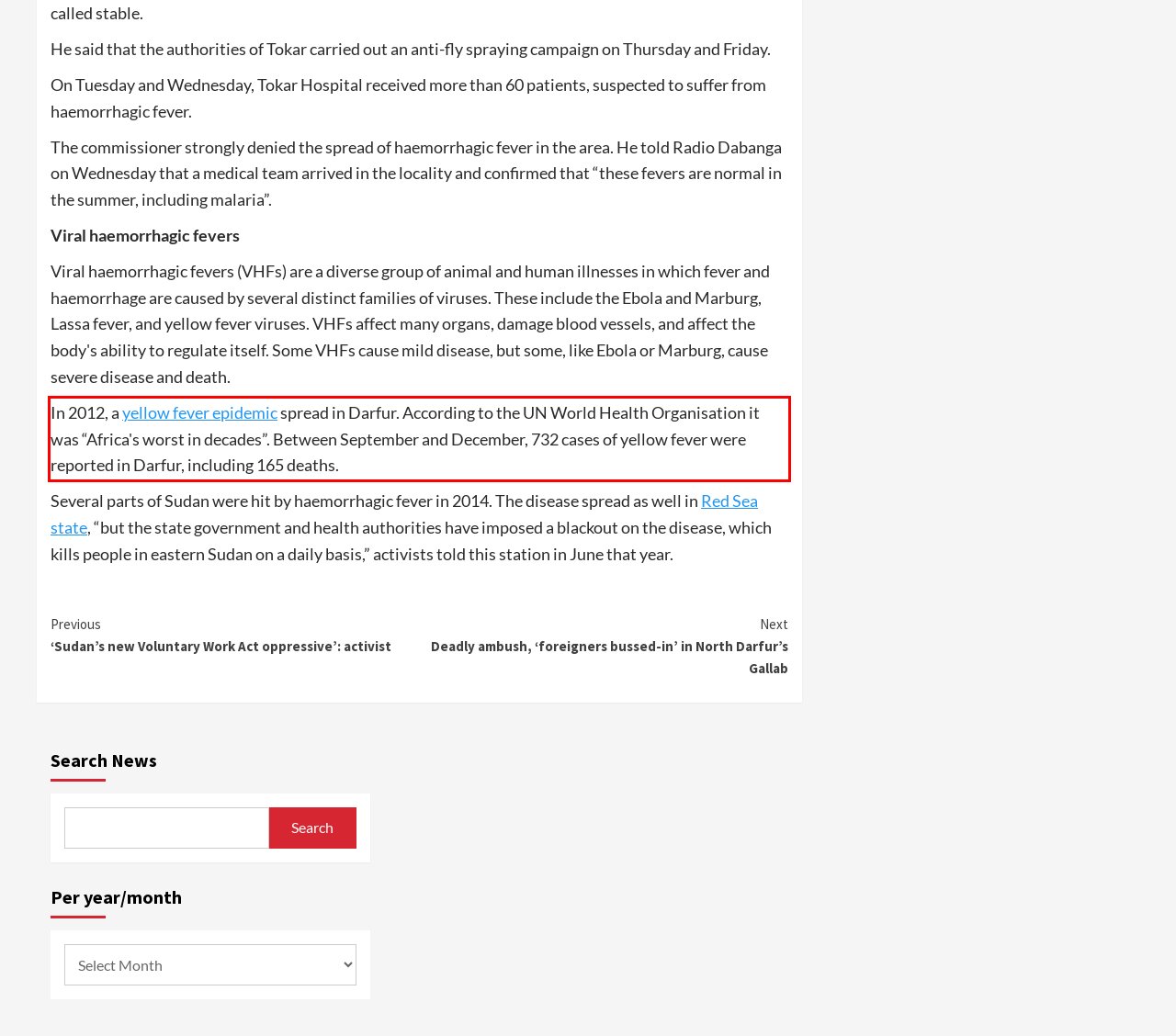You are given a webpage screenshot with a red bounding box around a UI element. Extract and generate the text inside this red bounding box.

In 2012, a yellow fever epidemic spread in Darfur. According to the UN World Health Organisation it was “Africa's worst in decades”. Between September and December, 732 cases of yellow fever were reported in Darfur, including 165 deaths.